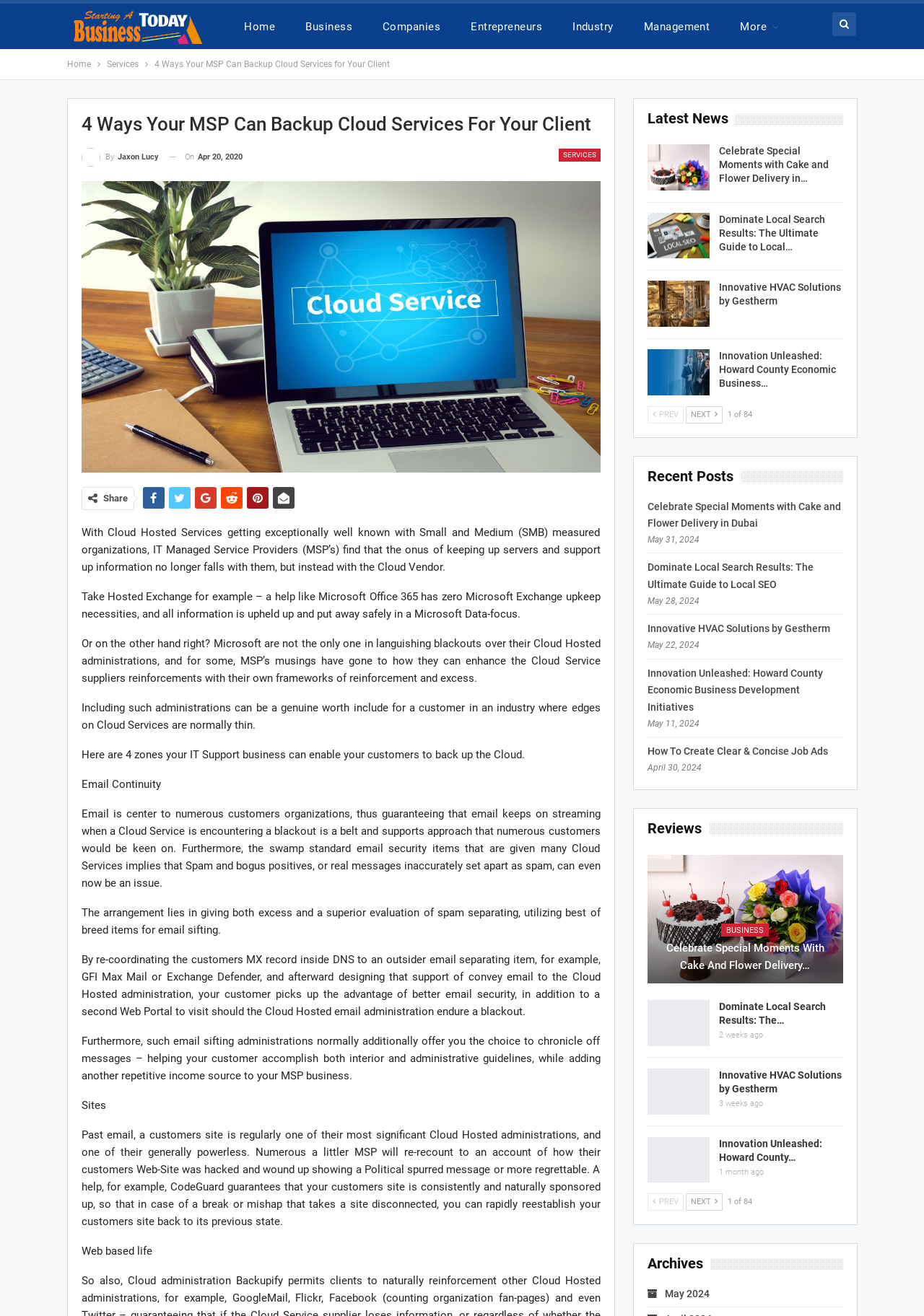Provide a brief response to the question below using one word or phrase:
What is the author of the article?

Jaxon Lucy